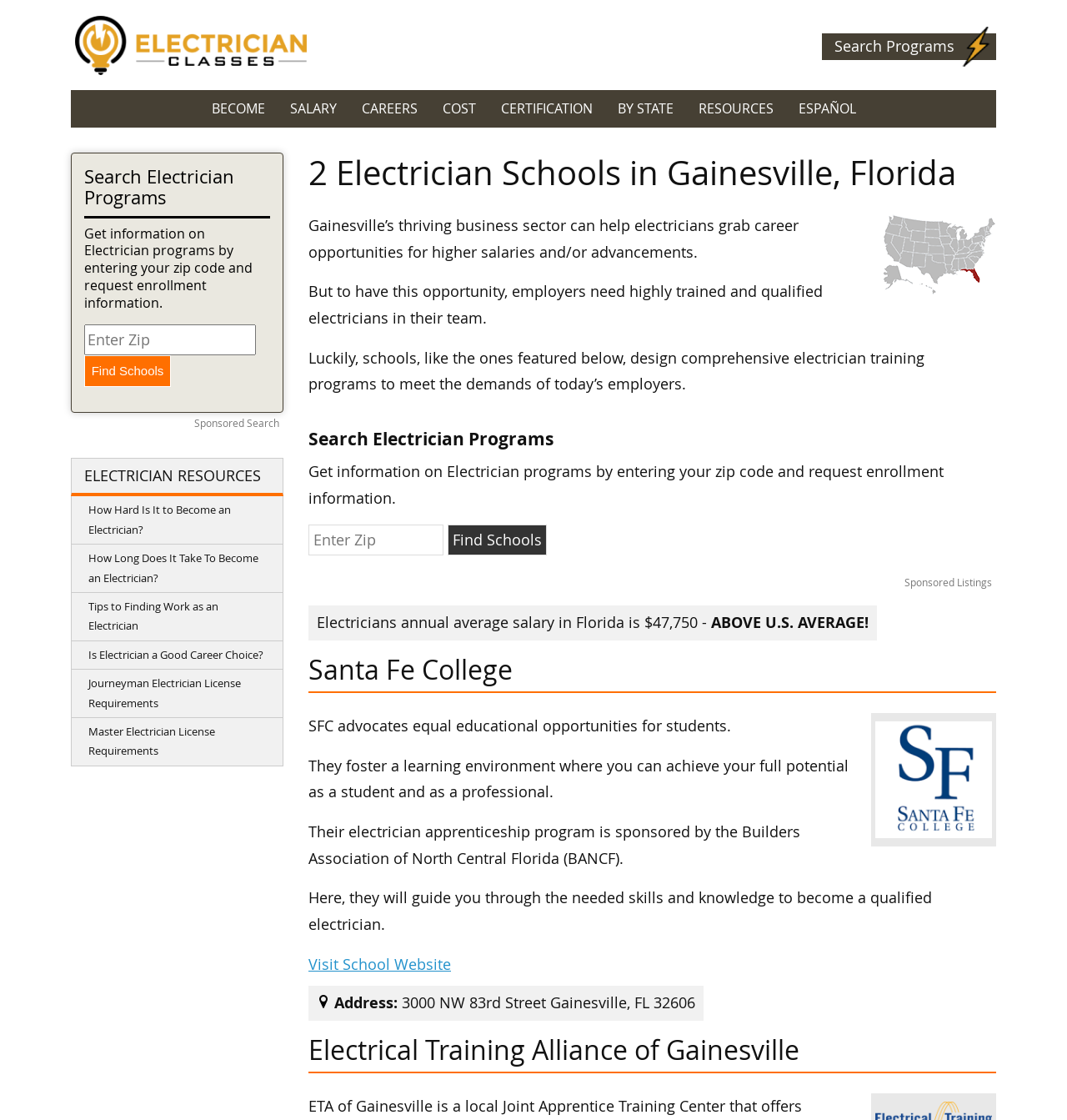Provide a short, one-word or phrase answer to the question below:
What is the main purpose of the webpage?

Find electrician programs